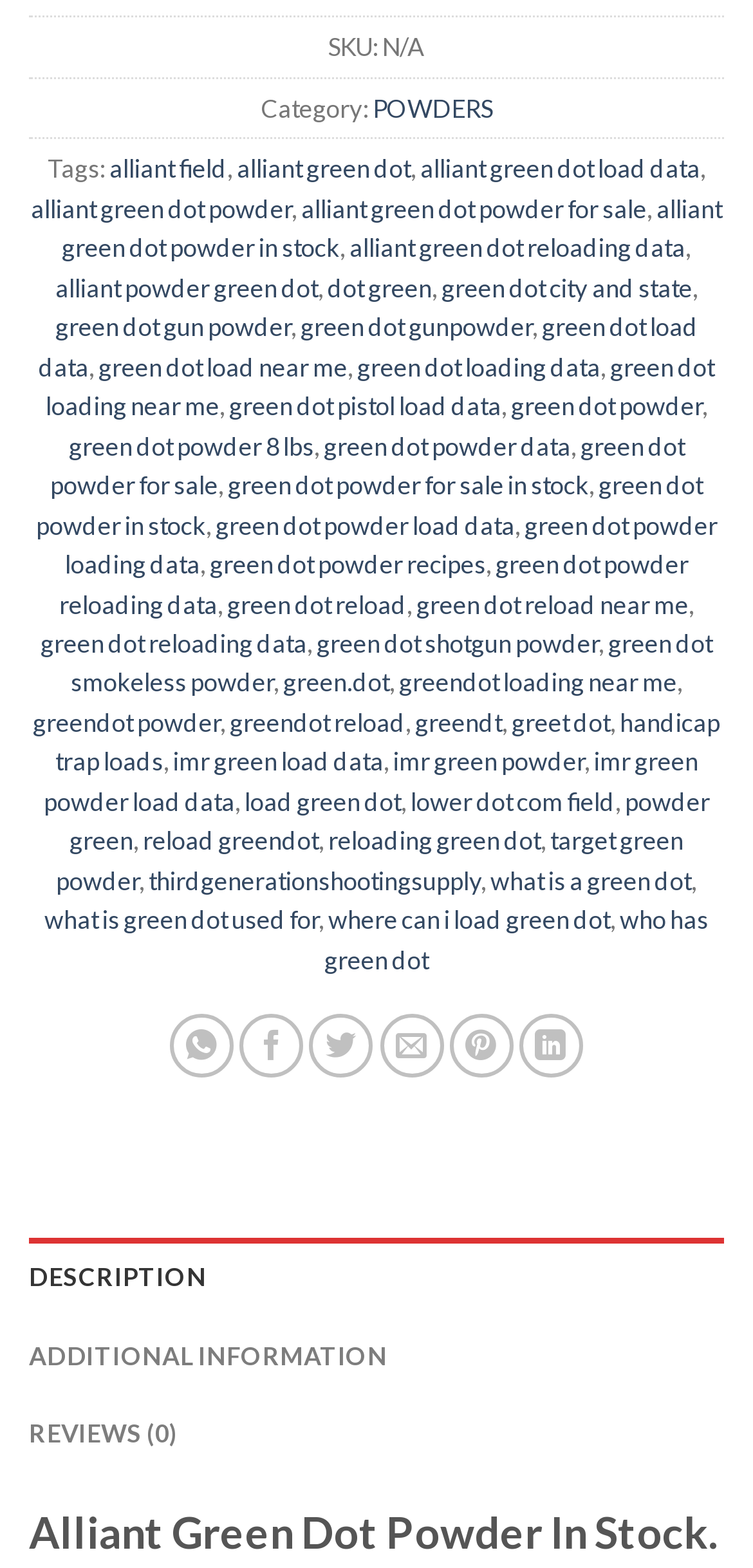Locate the bounding box coordinates of the clickable region necessary to complete the following instruction: "Share on WhatsApp". Provide the coordinates in the format of four float numbers between 0 and 1, i.e., [left, top, right, bottom].

[0.226, 0.647, 0.311, 0.687]